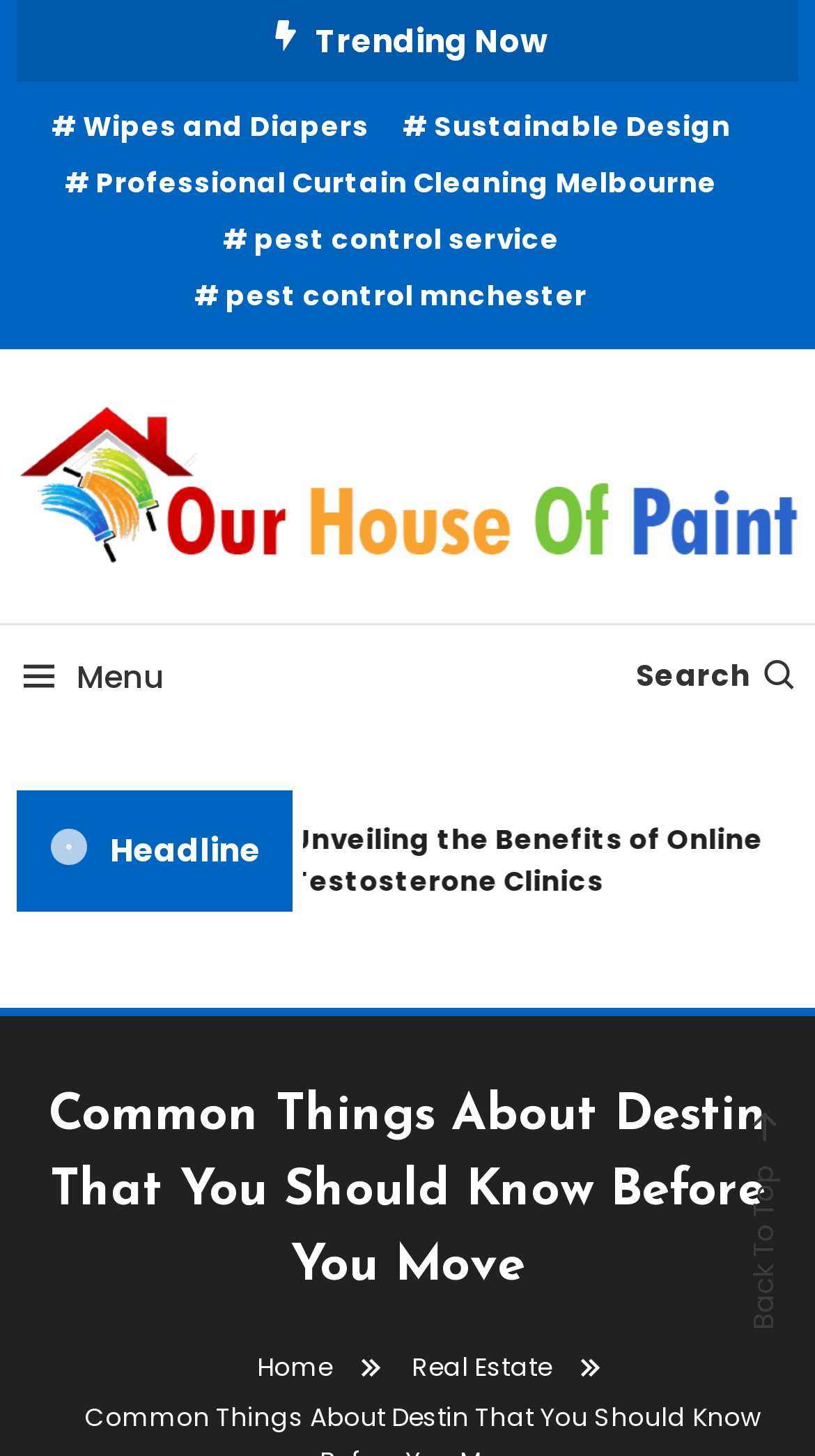Please locate the clickable area by providing the bounding box coordinates to follow this instruction: "Back to top".

[0.913, 0.8, 0.962, 0.913]